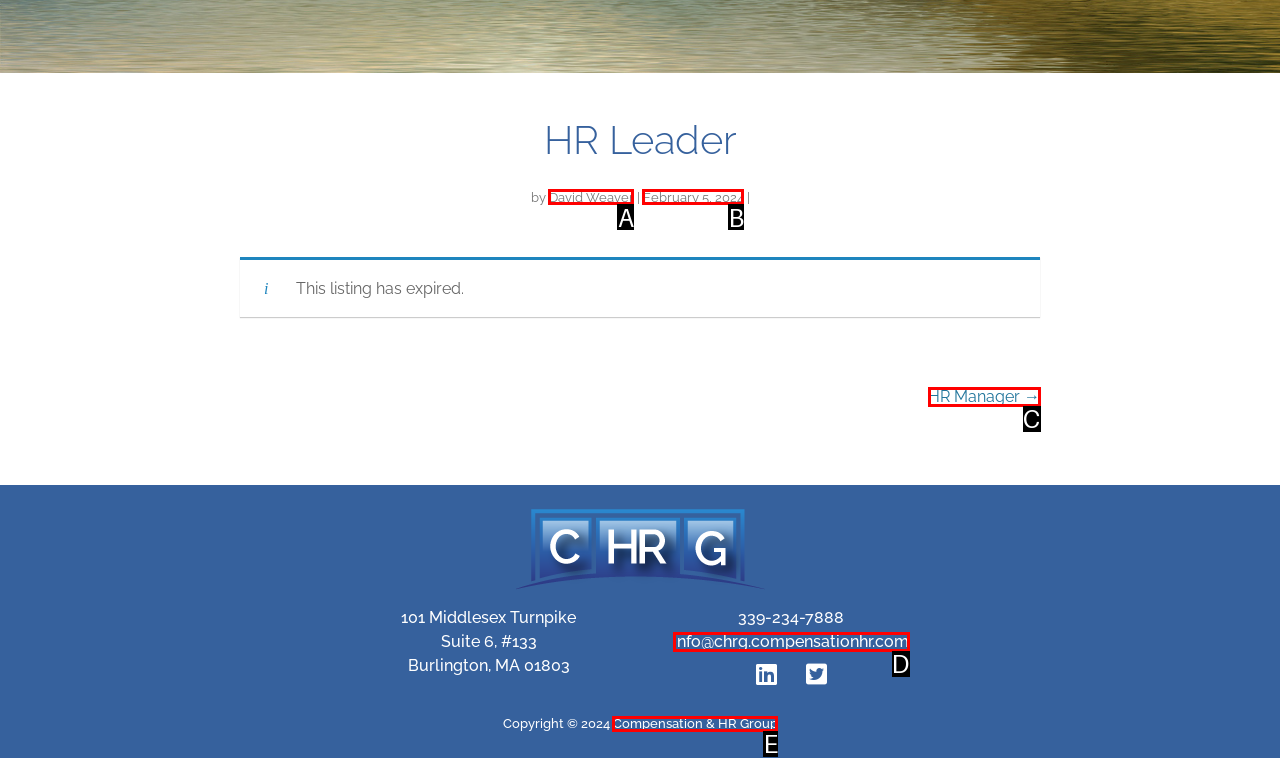Match the following description to a UI element: David Weaver
Provide the letter of the matching option directly.

A